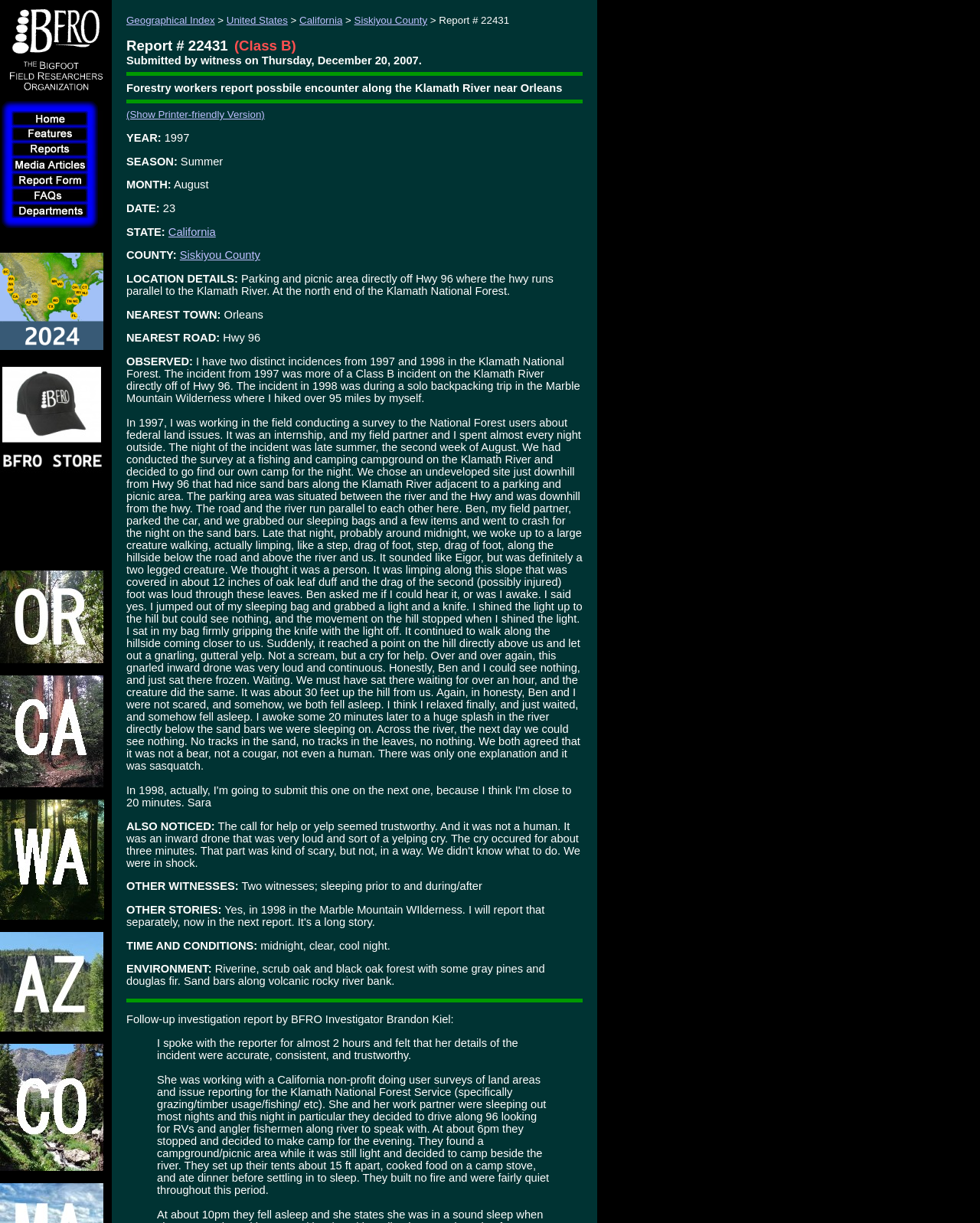Write an elaborate caption that captures the essence of the webpage.

The webpage is about a Bigfoot Field Researchers Organization (BFRO) report, specifically report number 22431, which details a possible encounter by forestry workers along the Klamath River near Orleans. 

At the top of the page, there is a logo of the Bigfoot Field Researchers Organization. Below the logo, there are several rows of images and links, with each row containing two elements. The images are small and appear to be icons or buttons. The links are likely related to the report or the organization.

On the left side of the page, there is a navigation menu with links to various sections, including a geographical index, United States, California, and Siskiyou County. The menu is organized in a hierarchical structure, with the report number 22431 at the bottom.

The main content of the page is likely to be a detailed report of the encounter, but it is not explicitly described in the provided accessibility tree.